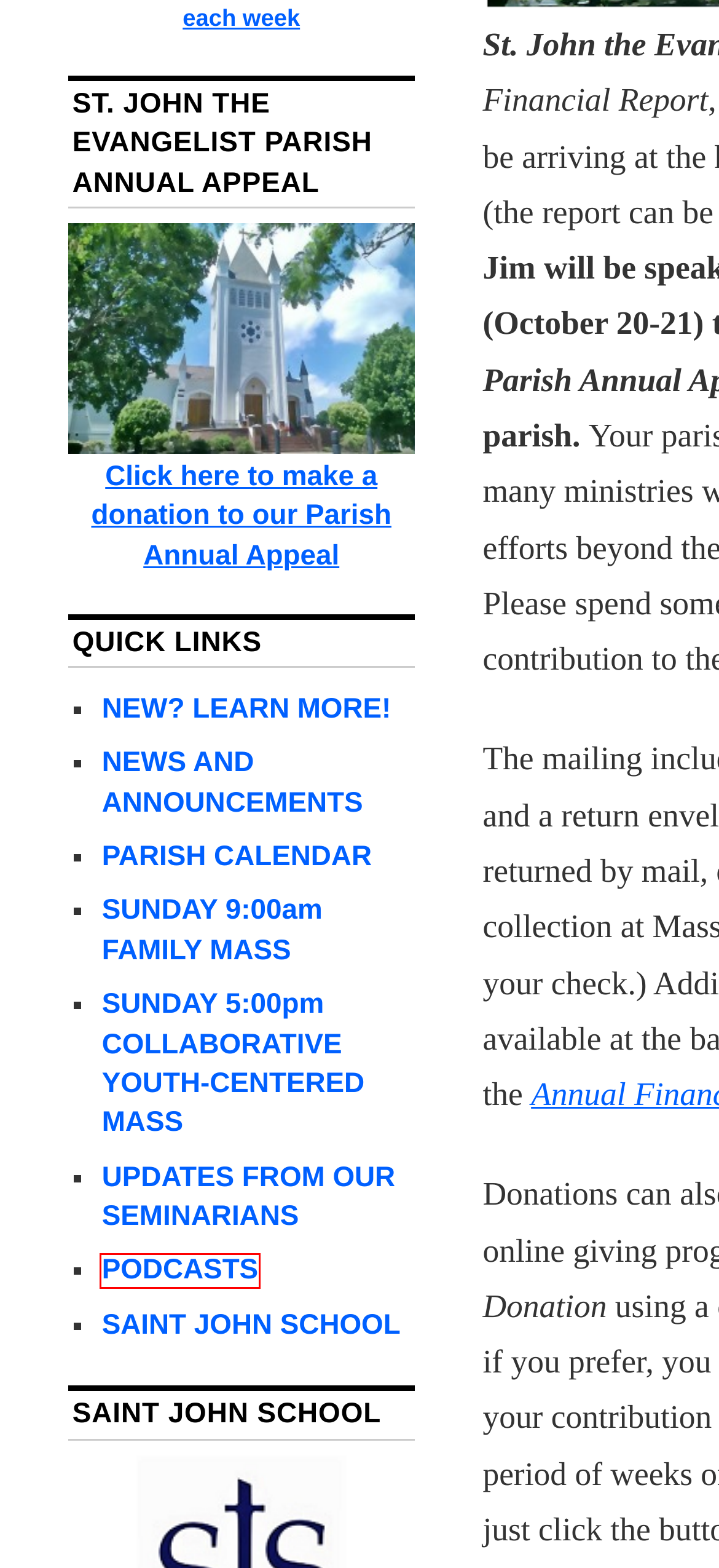You are given a webpage screenshot where a red bounding box highlights an element. Determine the most fitting webpage description for the new page that loads after clicking the element within the red bounding box. Here are the candidates:
A. St. John the Evangelist Parish – Living the Gospel Mission | St. John the Evangelist Parish
B. “Evening for Women” – Tuesday, November 6 at 6:30pm at St. John | St. John the Evangelist Parish
C. Podcast | St. John the Evangelist Parish
D. Blog Tool, Publishing Platform, and CMS – WordPress.org
E. Boston Catholic Directory. Saint John the Evangelist, Wellesley
F. Homilies 2015 | Francis
G. Finance Council | St. John the Evangelist Parish
H. WordPress Themes — WordPress.com

C